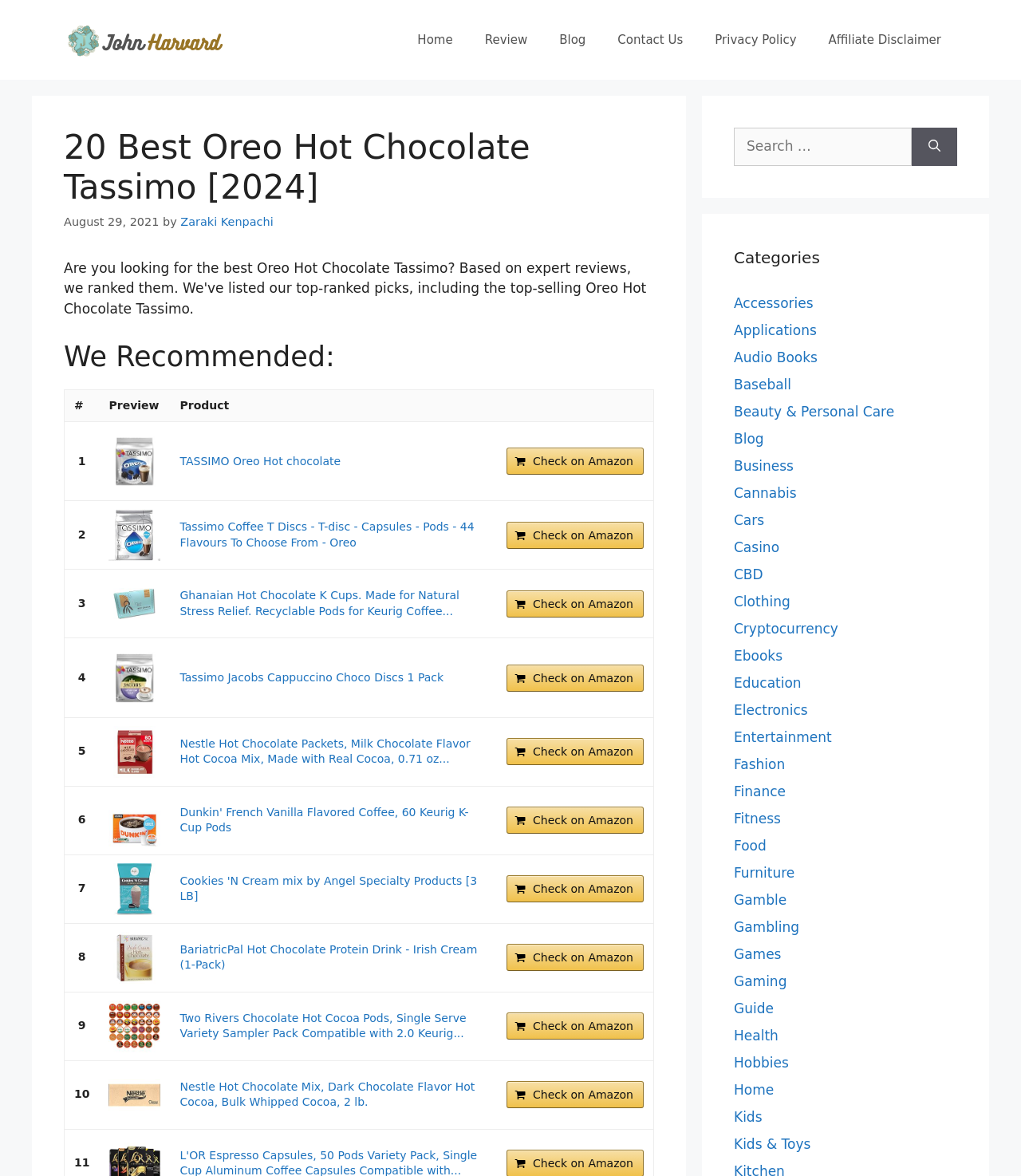Find the bounding box coordinates for the area that must be clicked to perform this action: "Check the 'TASSIMO Oreo Hot chocolate' product".

[0.097, 0.359, 0.167, 0.426]